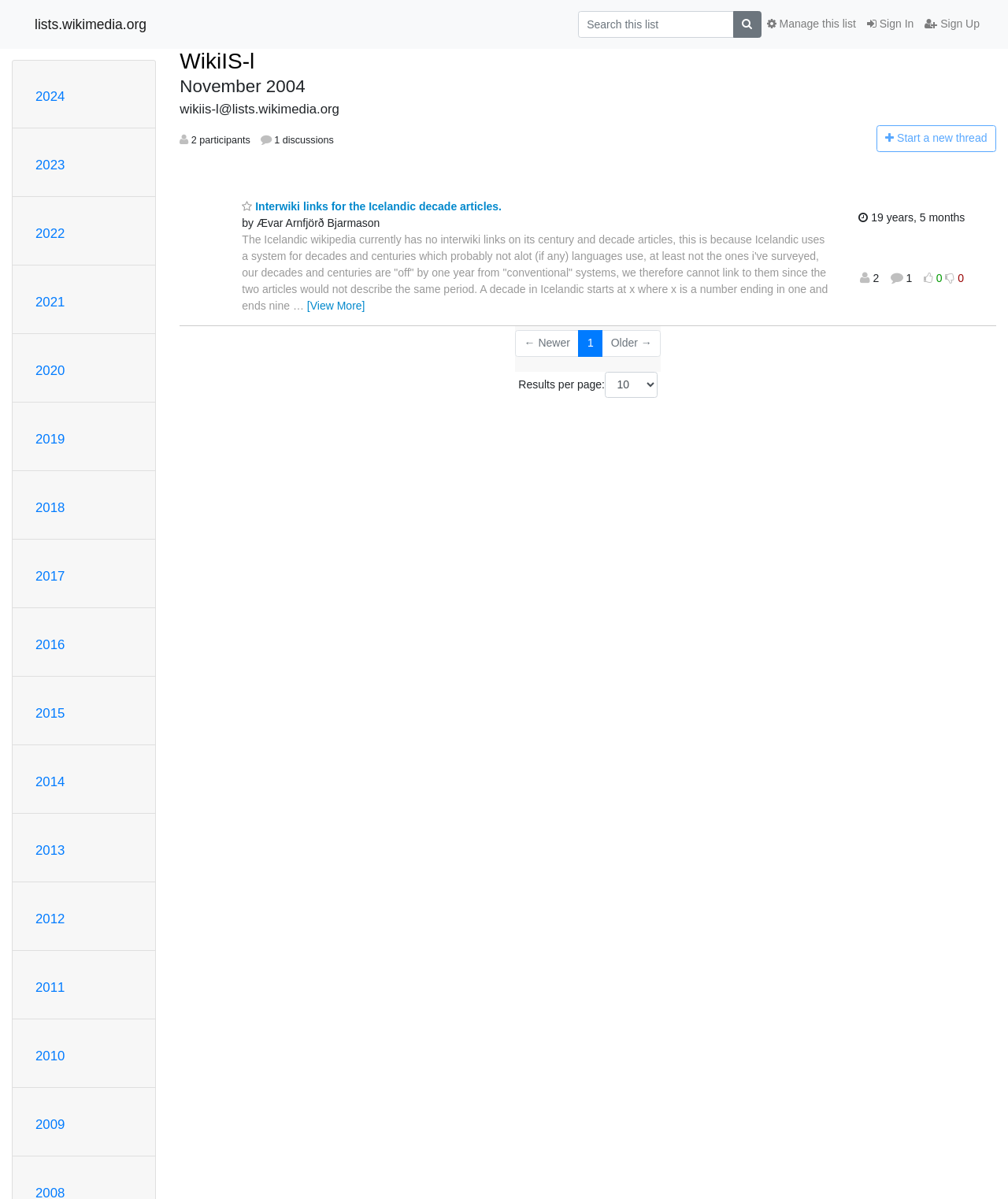Please find the bounding box coordinates of the section that needs to be clicked to achieve this instruction: "View More".

[0.305, 0.25, 0.362, 0.26]